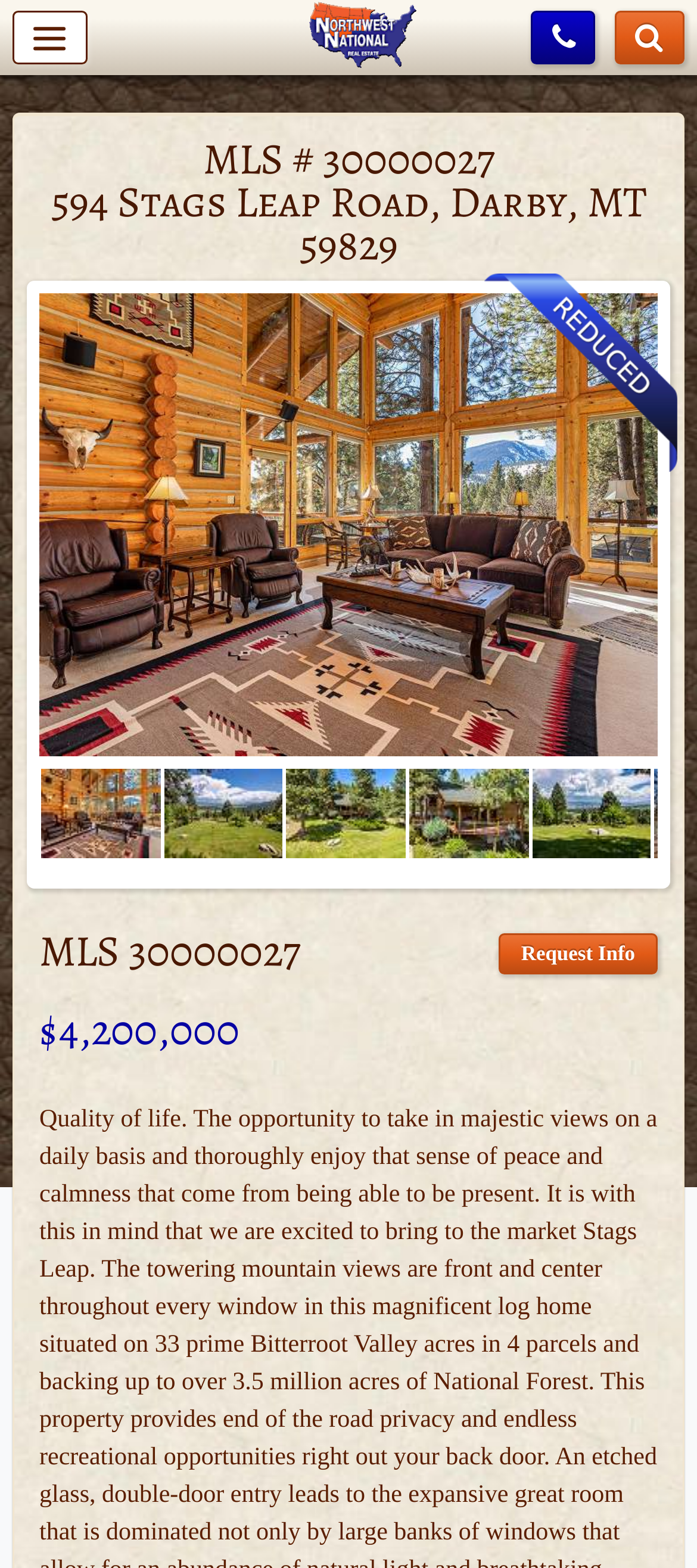By analyzing the image, answer the following question with a detailed response: Is there a 'Request Info' button on the page?

I found a button element with the text 'Request Info' located at the coordinates [0.715, 0.595, 0.944, 0.621]. This element is a child of the Root Element and is positioned below the heading element with the text 'MLS # 30000027 594 Stags Leap Road, Darby, MT 59829'.